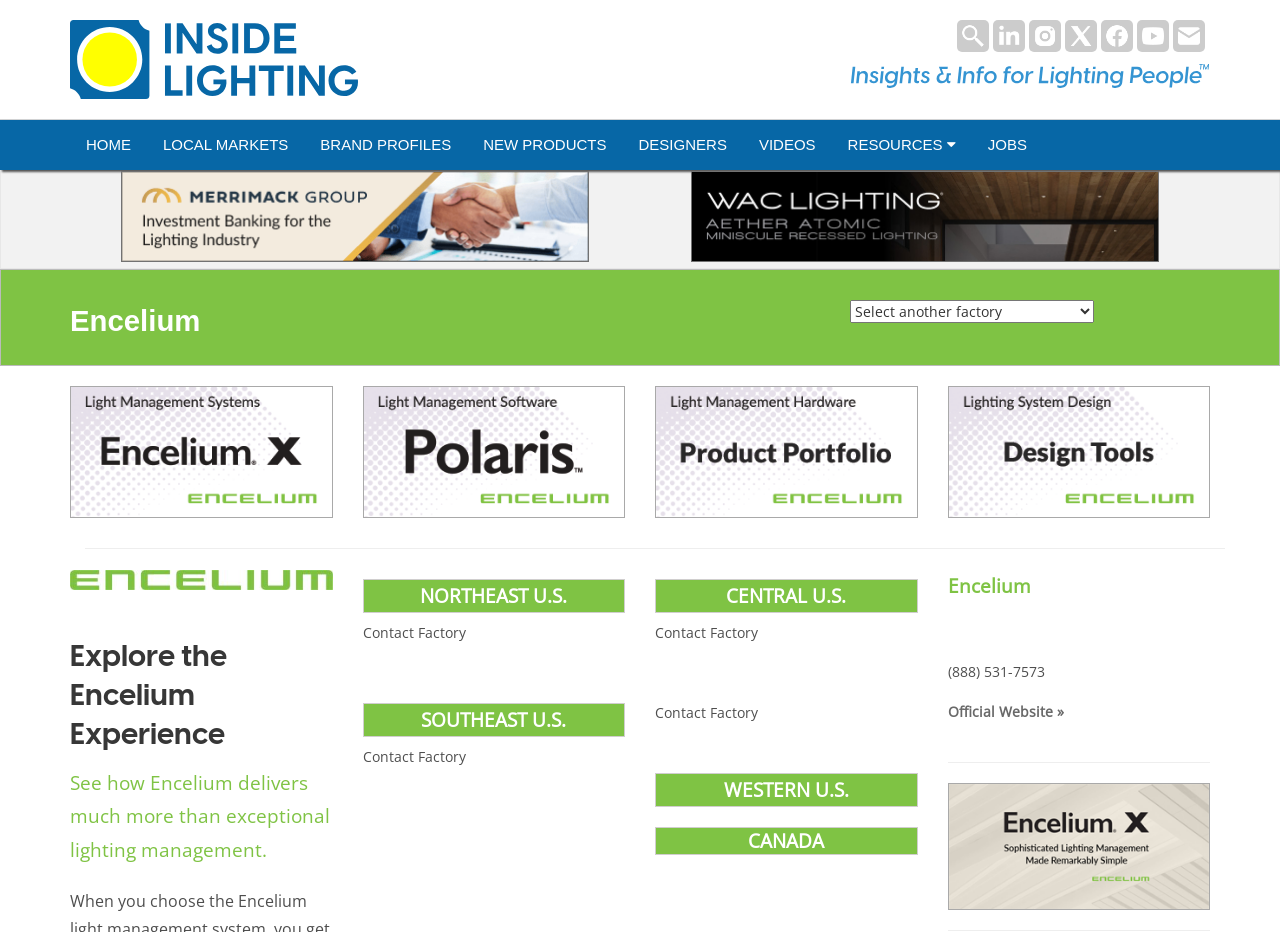Based on the element description Official Website », identify the bounding box of the UI element in the given webpage screenshot. The coordinates should be in the format (top-left x, top-left y, bottom-right x, bottom-right y) and must be between 0 and 1.

[0.74, 0.754, 0.831, 0.774]